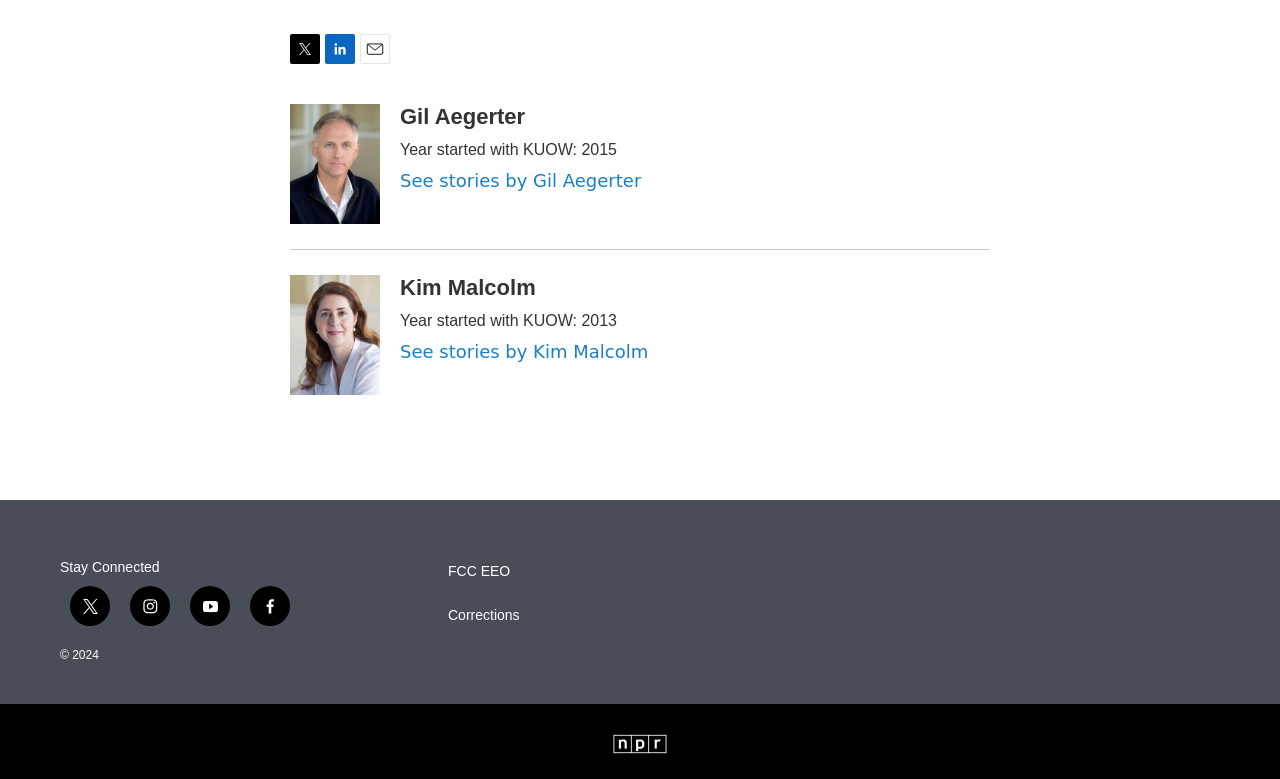What is the link text below Gil Aegerter's name?
Answer with a single word or phrase by referring to the visual content.

See stories by Gil Aegerter